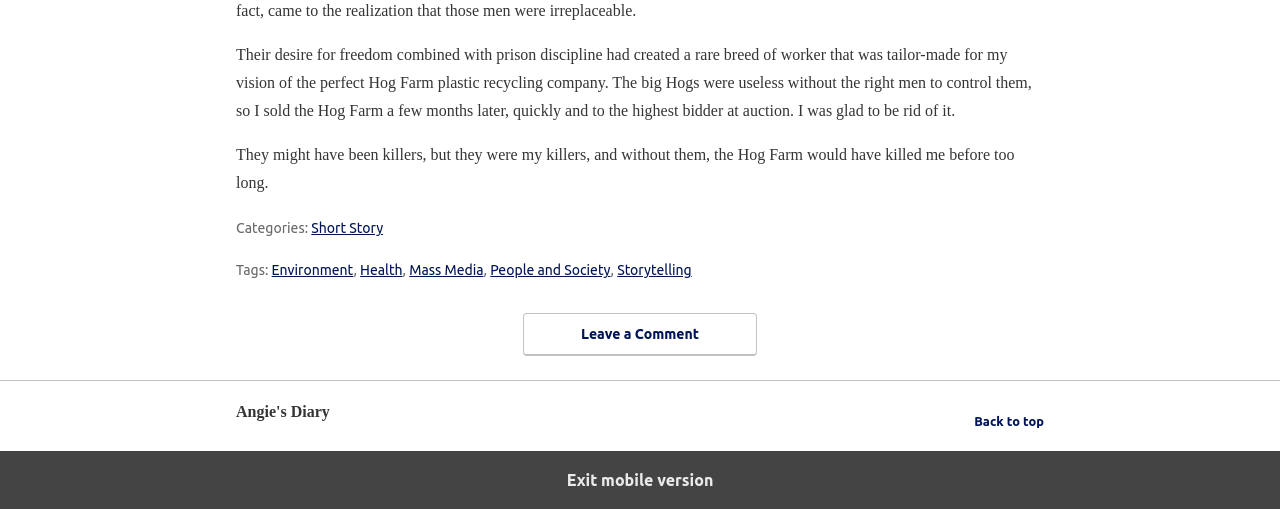Given the element description: "Exit mobile version", predict the bounding box coordinates of this UI element. The coordinates must be four float numbers between 0 and 1, given as [left, top, right, bottom].

[0.0, 0.885, 1.0, 0.999]